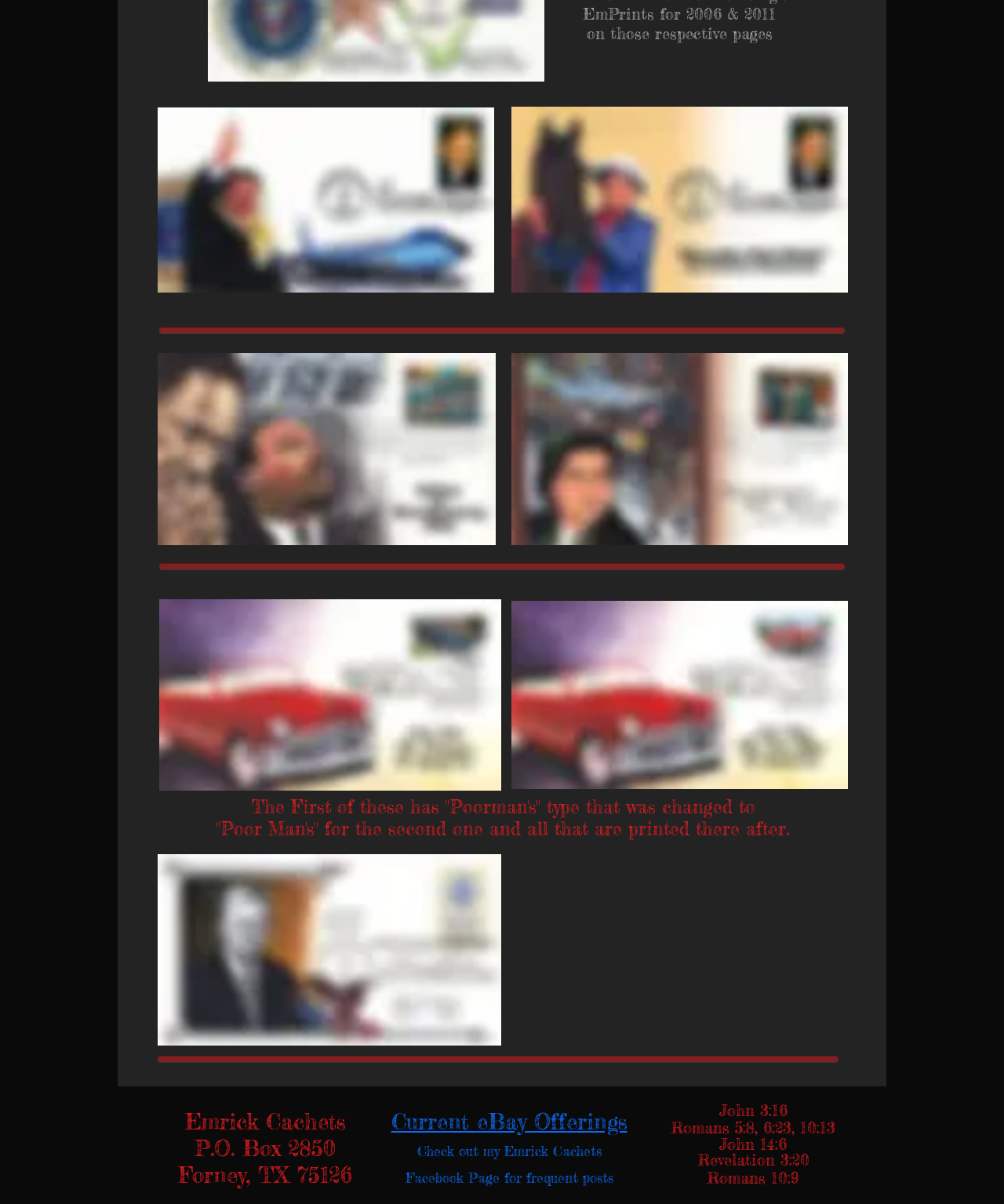What is the main topic of the webpage?
Please provide a single word or phrase as the answer based on the screenshot.

Emrick Cachets